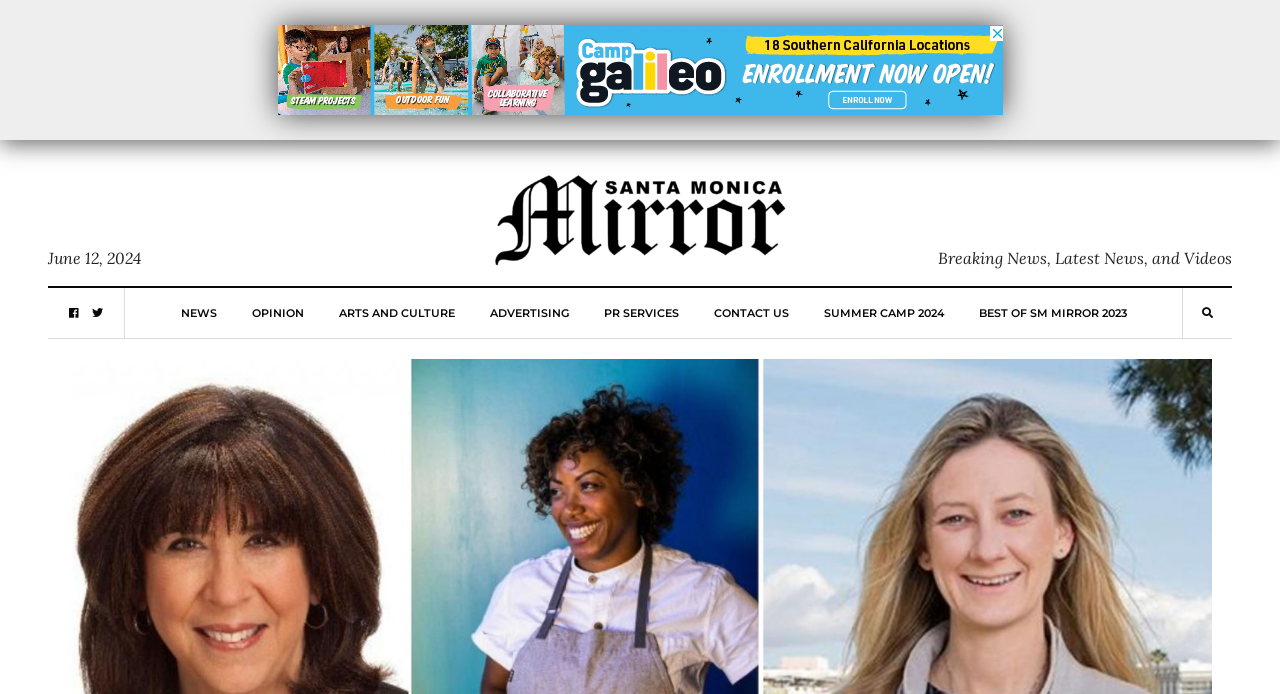Identify the bounding box coordinates for the element that needs to be clicked to fulfill this instruction: "Read the latest OPINION articles". Provide the coordinates in the format of four float numbers between 0 and 1: [left, top, right, bottom].

[0.196, 0.415, 0.237, 0.487]